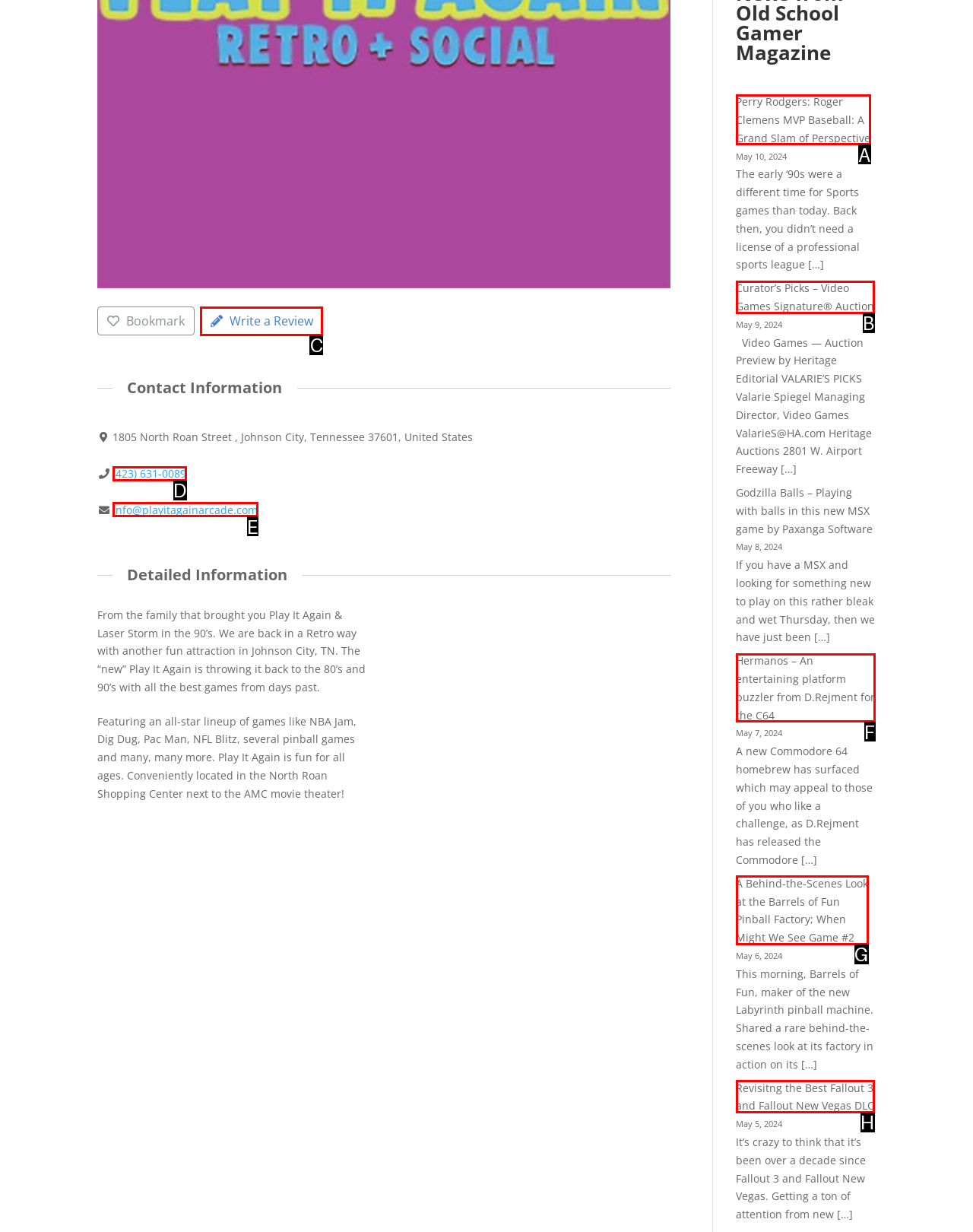Find the HTML element that suits the description: info@playitagainarcade.com
Indicate your answer with the letter of the matching option from the choices provided.

E